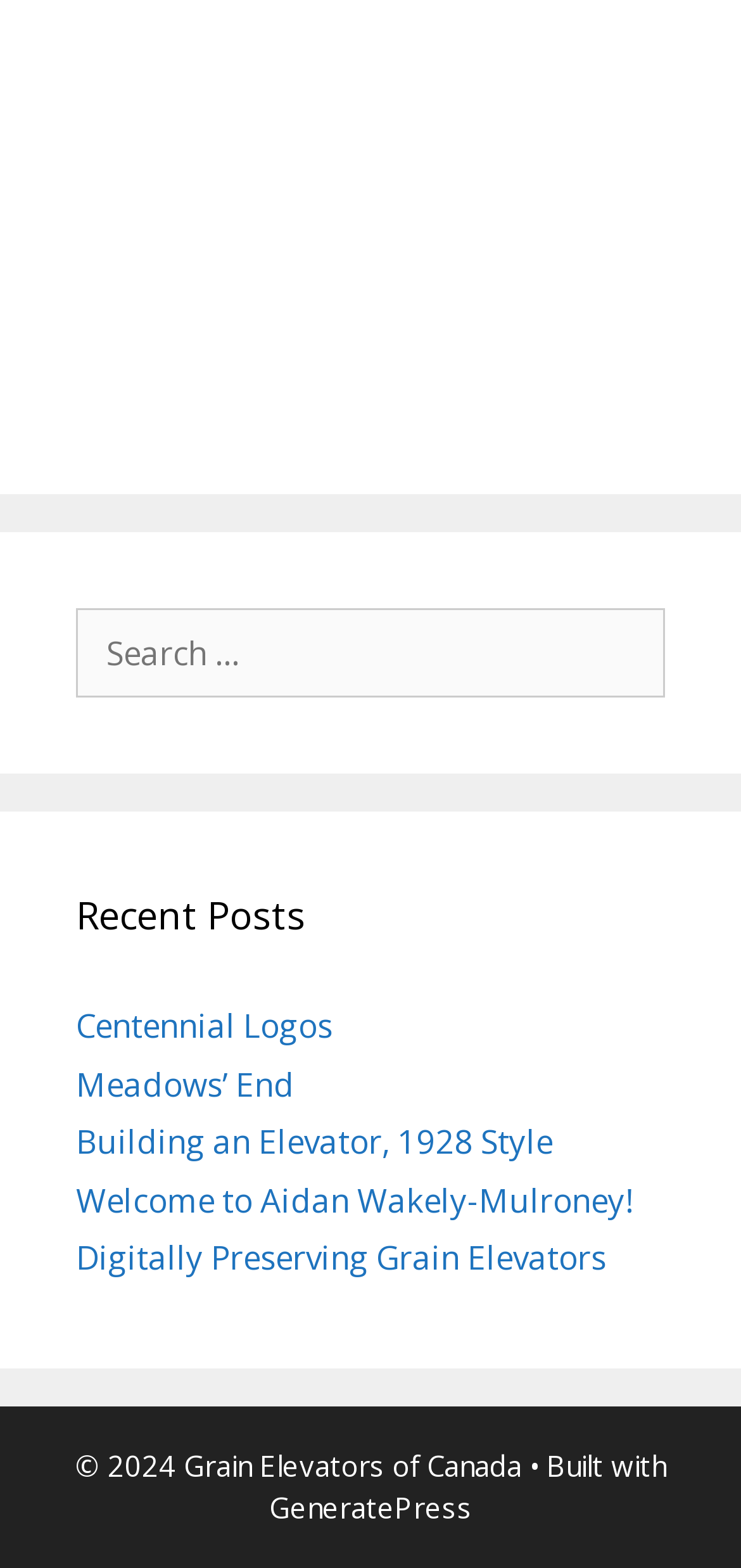Utilize the details in the image to give a detailed response to the question: How many links are under the 'Recent Posts' heading?

The 'Recent Posts' heading is a sibling of five link elements, which are 'Centennial Logos', 'Meadows’ End', 'Building an Elevator, 1928 Style', 'Welcome to Aidan Wakely-Mulroney!', and 'Digitally Preserving Grain Elevators'.